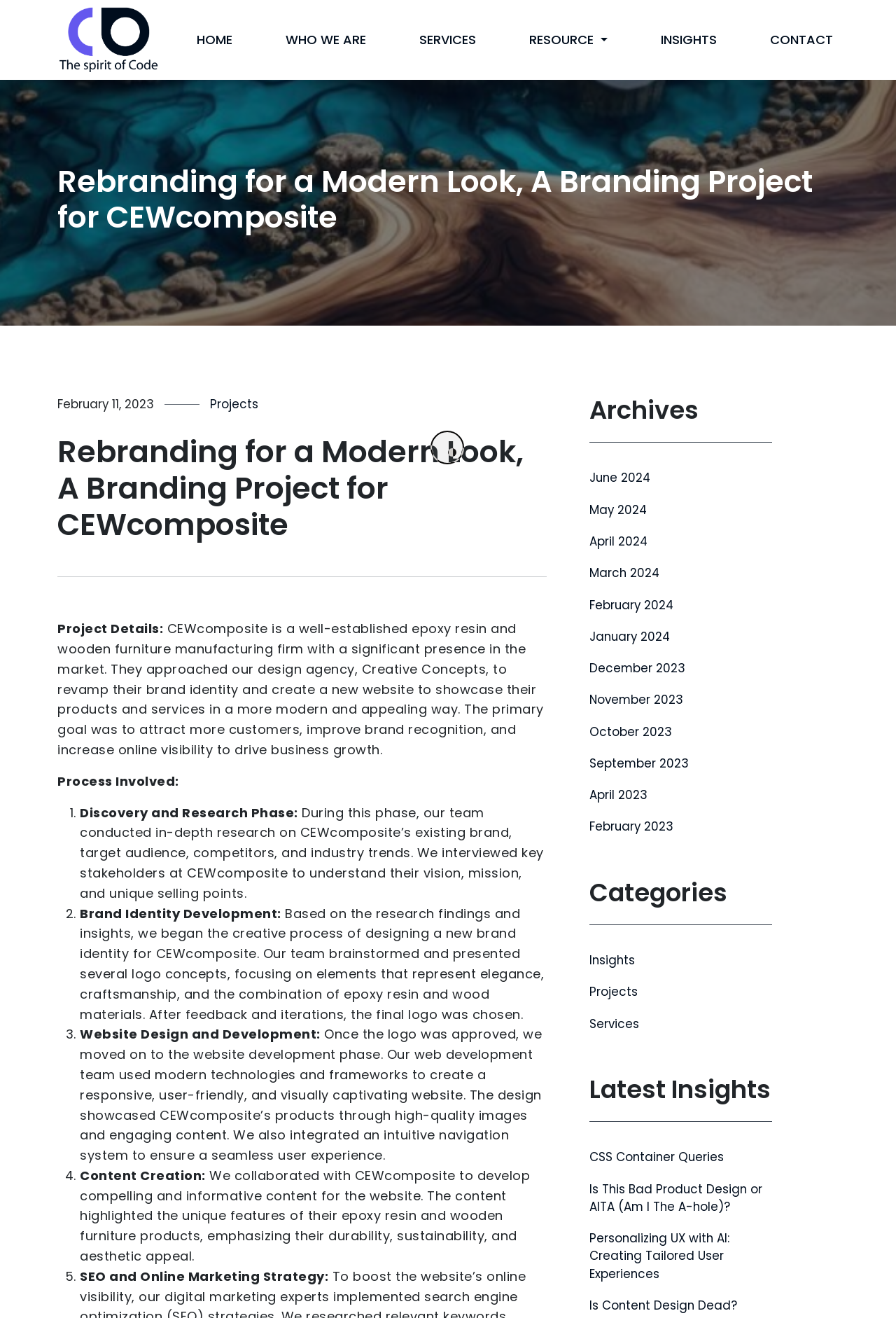Provide the bounding box coordinates for the UI element that is described as: "January 2024".

[0.658, 0.477, 0.748, 0.489]